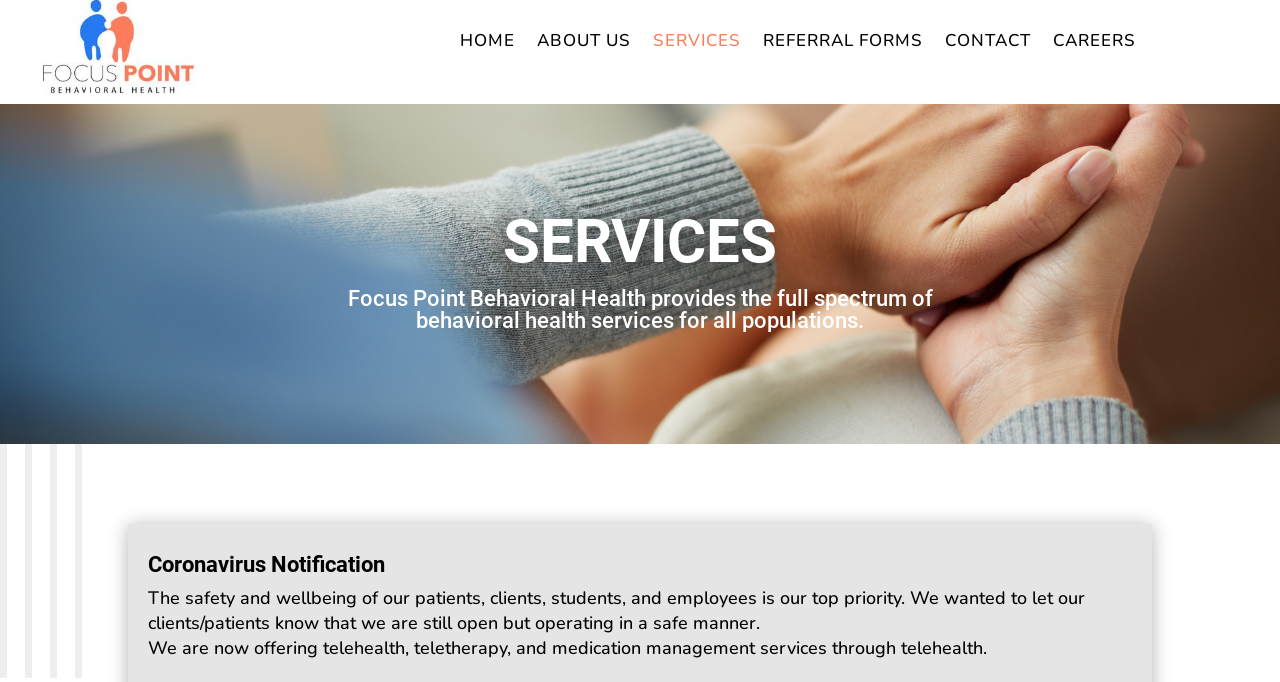Is Focus Point still open during the coronavirus pandemic?
We need a detailed and exhaustive answer to the question. Please elaborate.

According to the Coronavirus Notification section on the webpage, Focus Point is still open but operating in a safe manner, and they are now offering telehealth, teletherapy, and medication management services through telehealth.